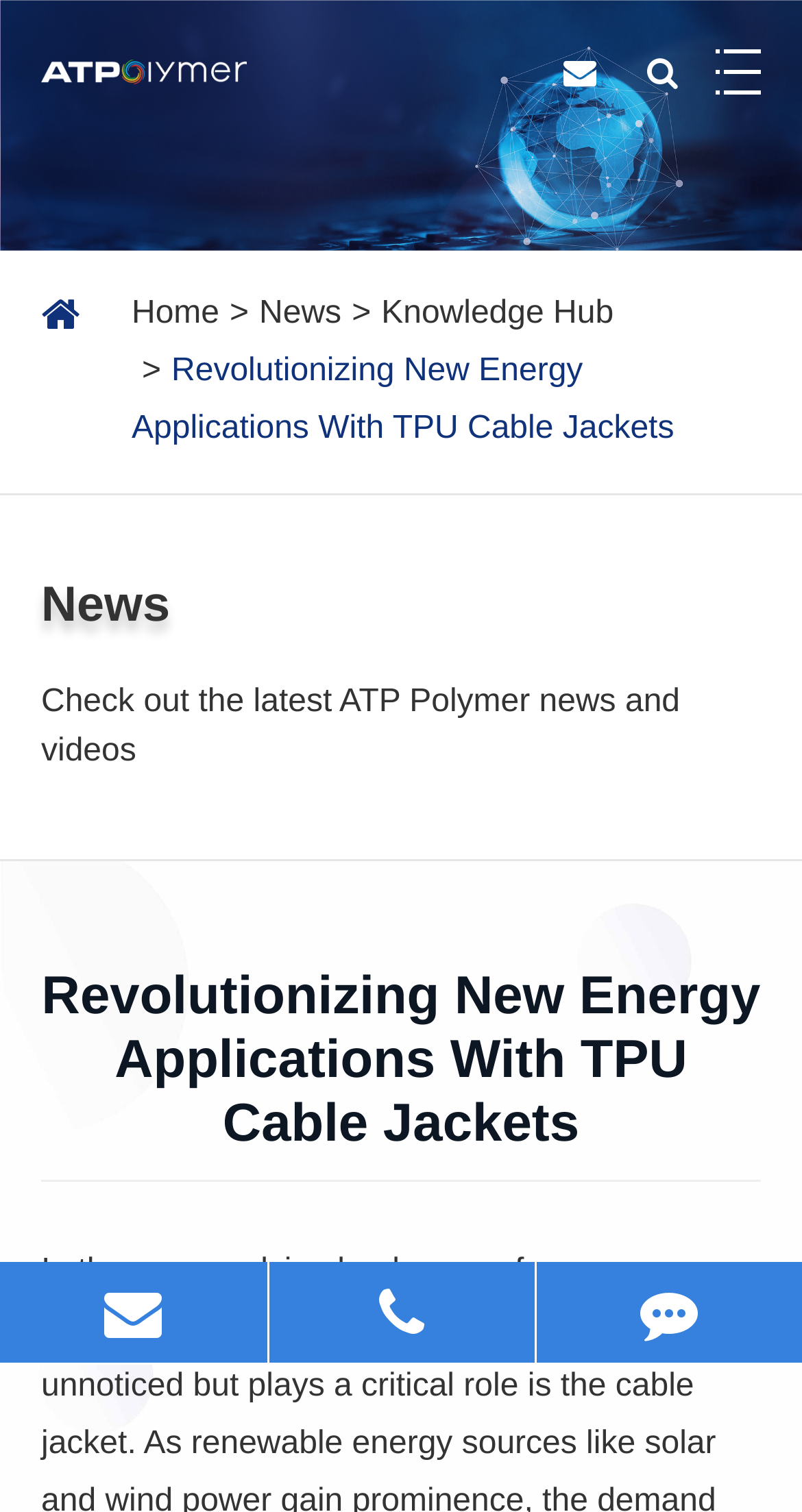Pinpoint the bounding box coordinates of the clickable element needed to complete the instruction: "Go to the company homepage". The coordinates should be provided as four float numbers between 0 and 1: [left, top, right, bottom].

[0.051, 0.0, 0.308, 0.095]